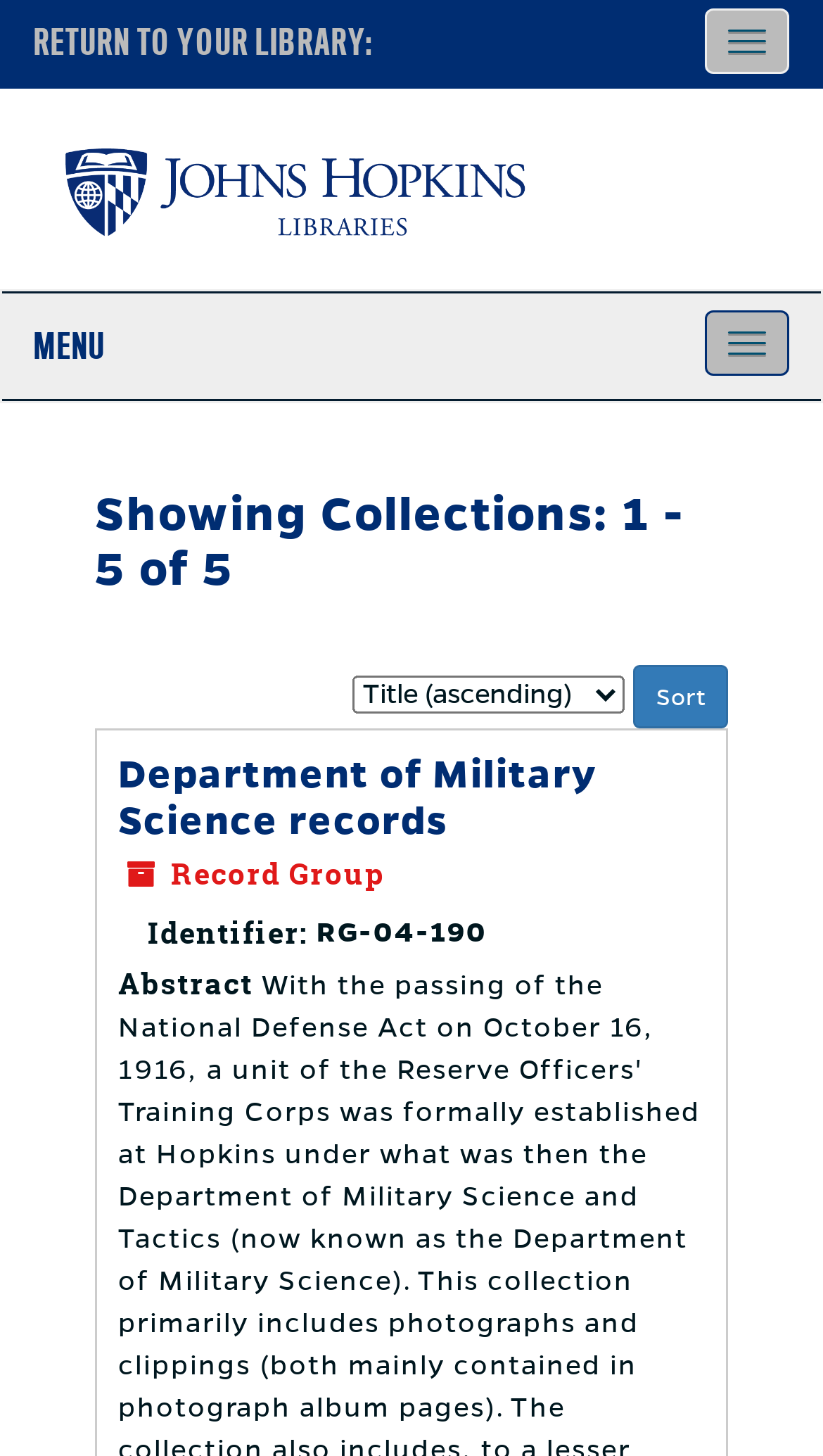Provide a one-word or short-phrase response to the question:
What is the identifier of the record group?

RG-04-190